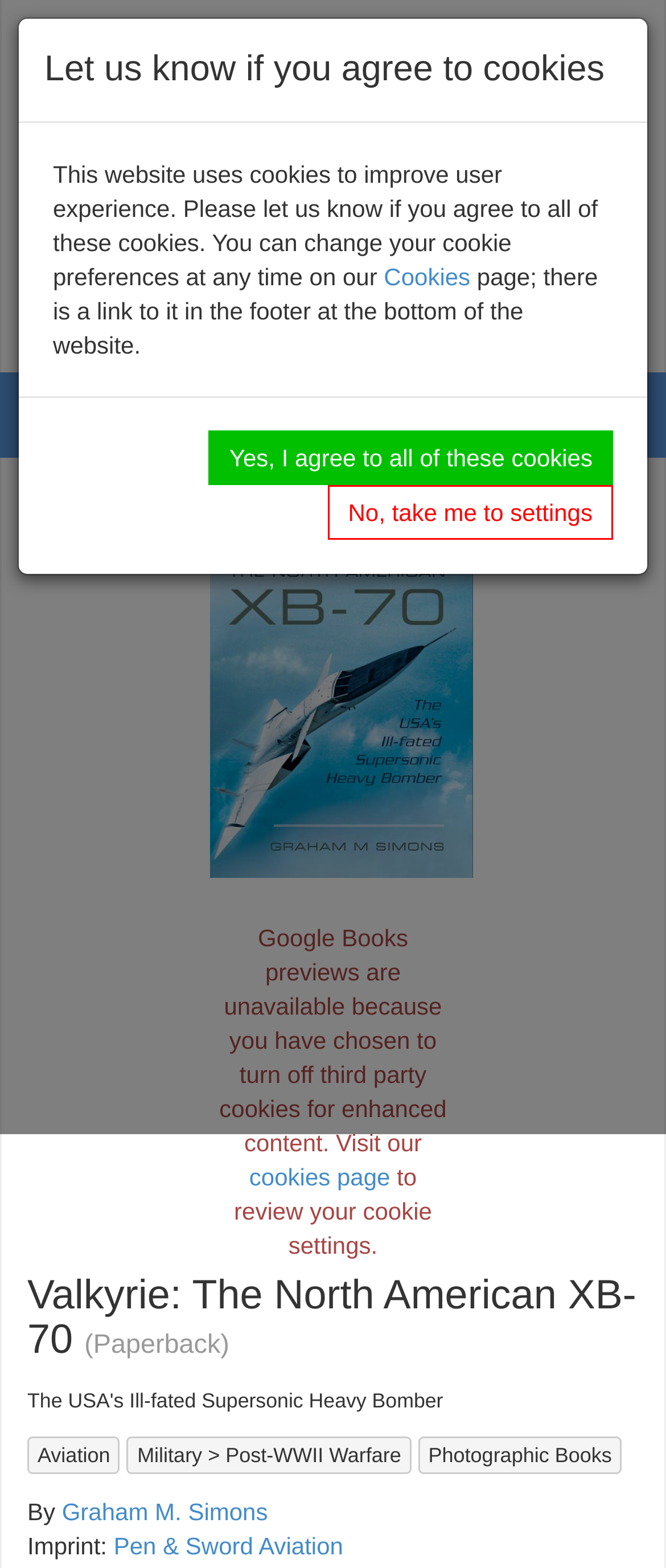Pinpoint the bounding box coordinates of the area that must be clicked to complete this instruction: "Write for Pen and Sword Books".

[0.62, 0.091, 0.866, 0.109]